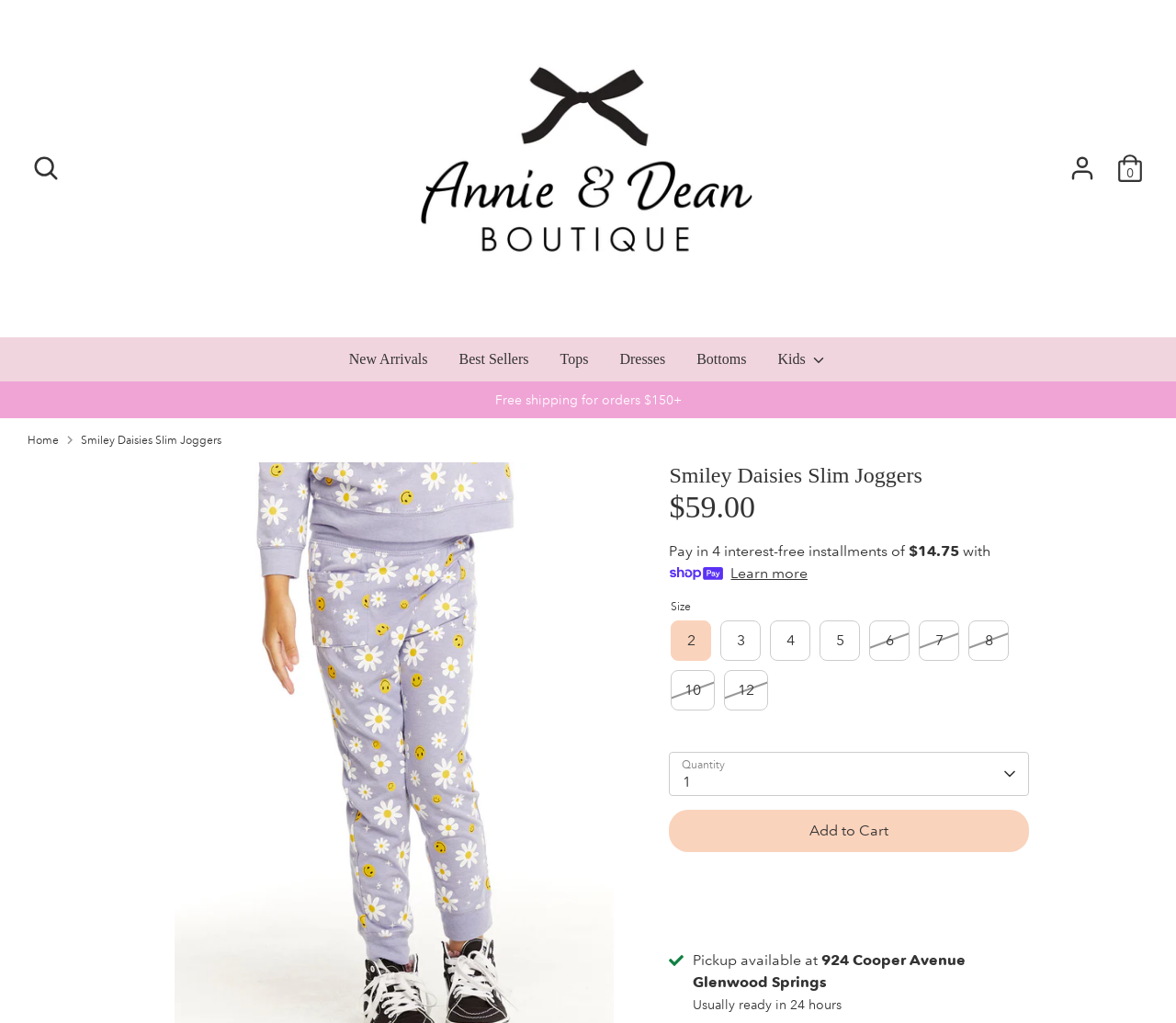Highlight the bounding box coordinates of the element that should be clicked to carry out the following instruction: "Add to Cart". The coordinates must be given as four float numbers ranging from 0 to 1, i.e., [left, top, right, bottom].

[0.57, 0.792, 0.874, 0.832]